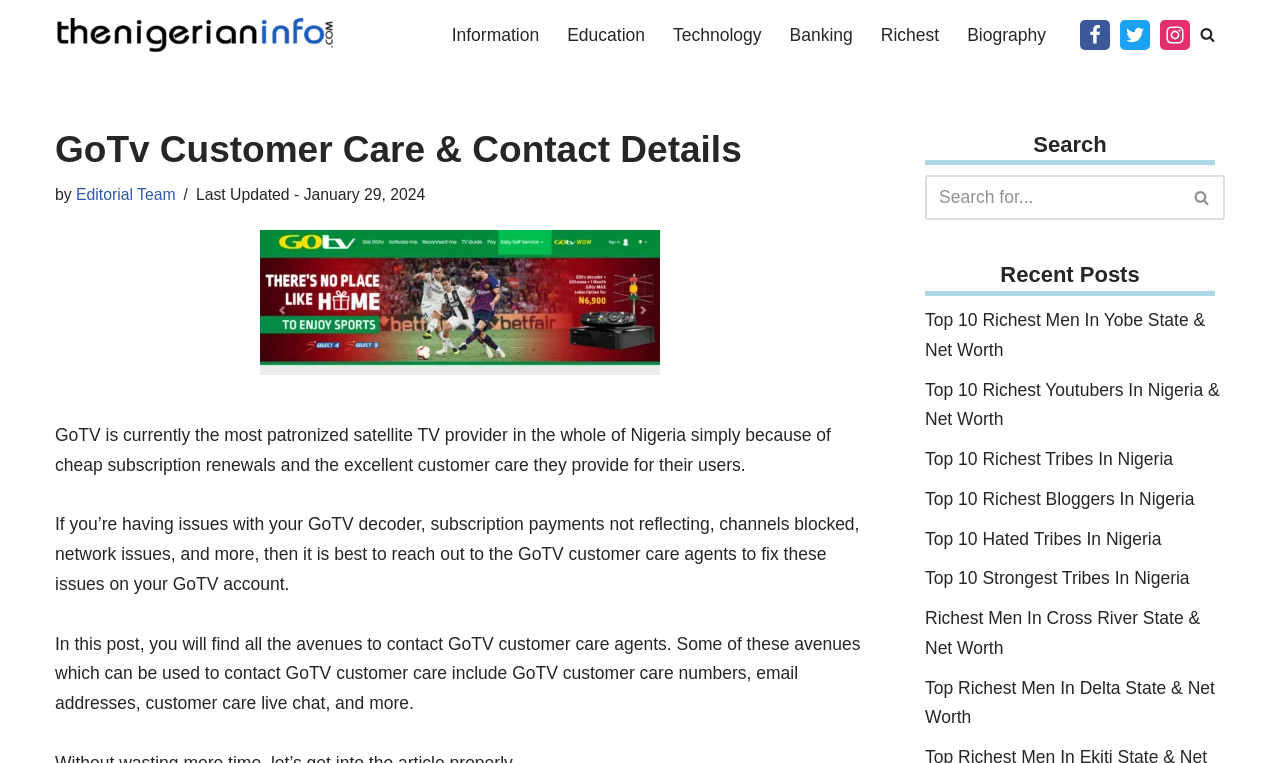What is the position of the search bar?
Please provide a comprehensive answer based on the information in the image.

The search bar is located at the top right corner of the webpage, with a bounding box coordinate of [0.723, 0.23, 0.957, 0.289].